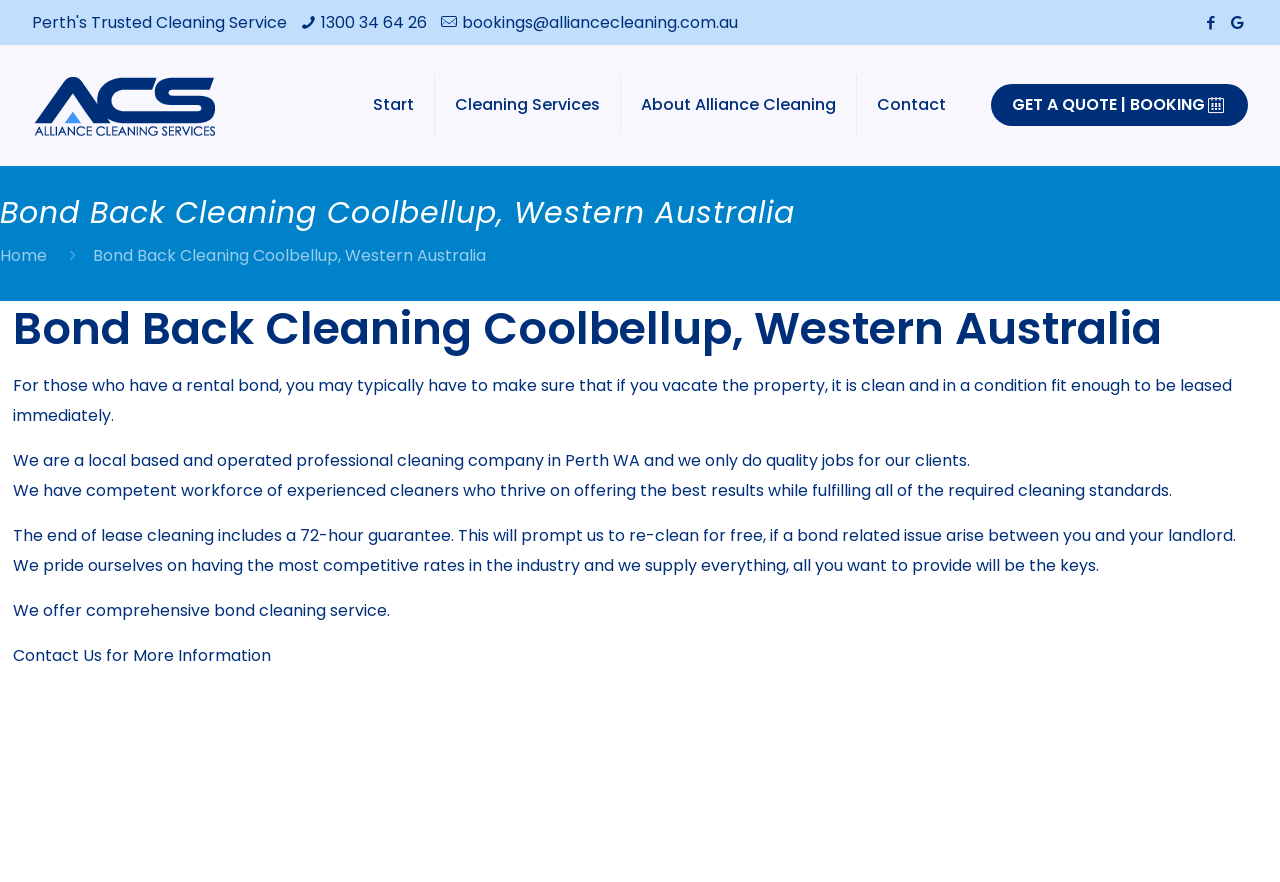Analyze the image and give a detailed response to the question:
What is the phone number to contact Alliance Cleaning Services?

I found the phone number by looking at the contact details section, where there is a link labeled 'phone' with the static text '1300 34 64 26'.